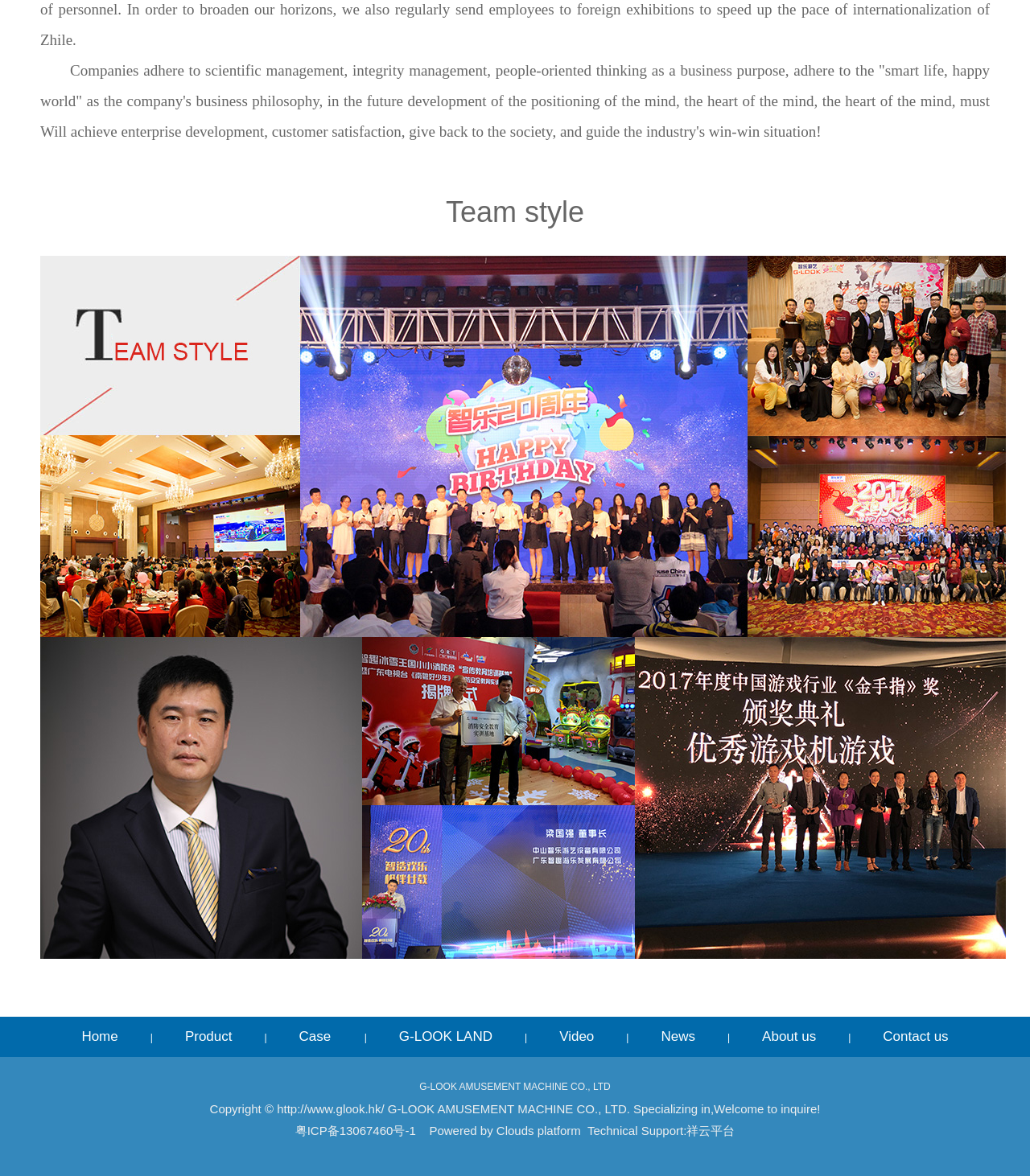Respond concisely with one word or phrase to the following query:
What is the main product of the company?

Amusement machine